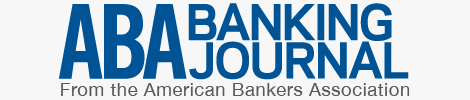Provide a comprehensive description of the image.

The image features the logo of the "ABA Banking Journal," prominently displayed with bold blue typography. The journal is a publication under the auspices of the American Bankers Association, which signifies its focus on banking and financial industry topics. The tagline "From the American Bankers Association" is presented in a smaller gray font beneath the main title, establishing the reputable source of the journal's insights and information. This logo serves as a visual anchor for readers seeking specialized knowledge in the banking sector, reflecting the journal's commitment to delivering timely news, analysis, and trends relevant to banking professionals.